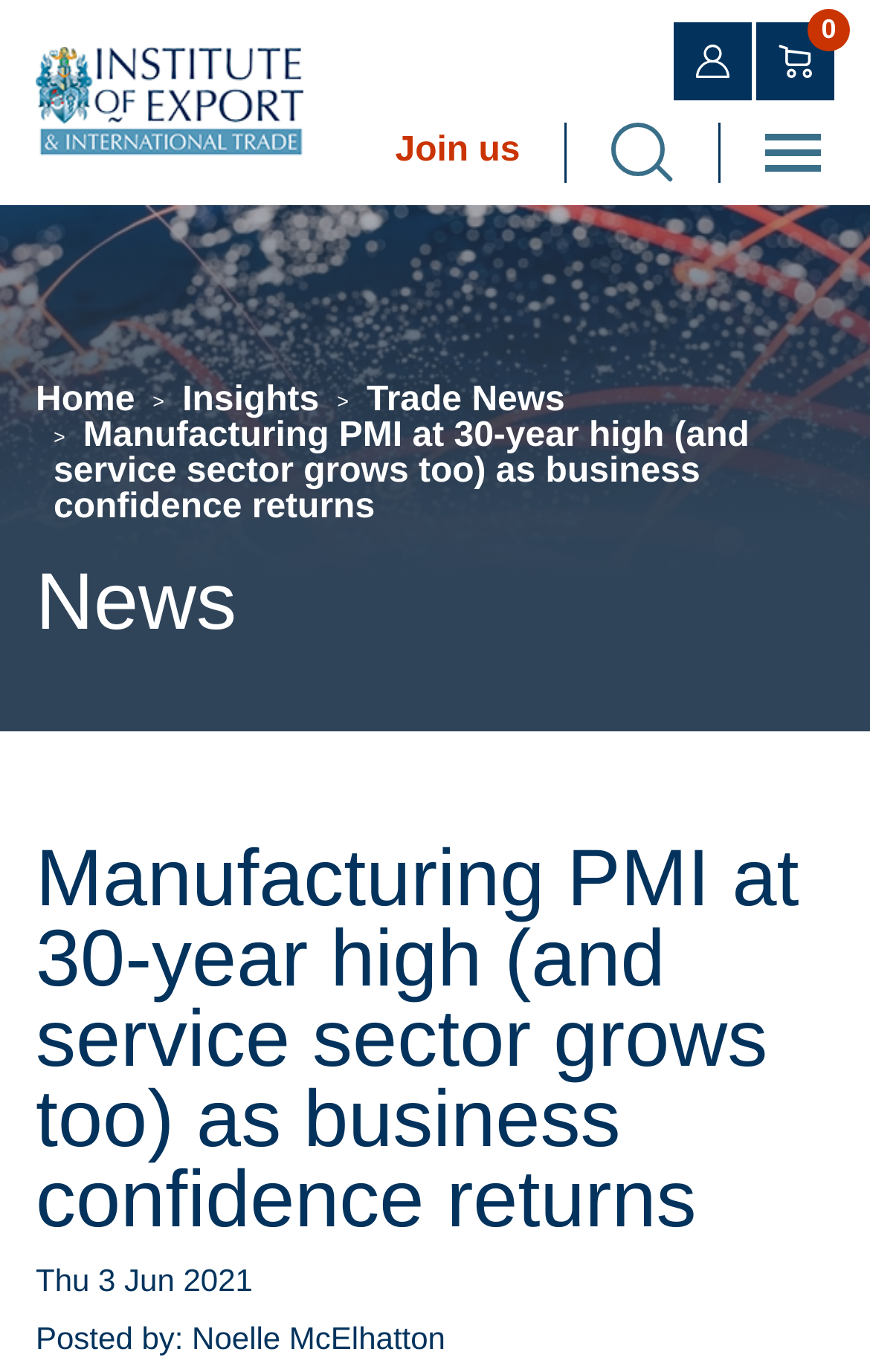Please respond in a single word or phrase: 
How many images are there in the top section of the webpage?

3